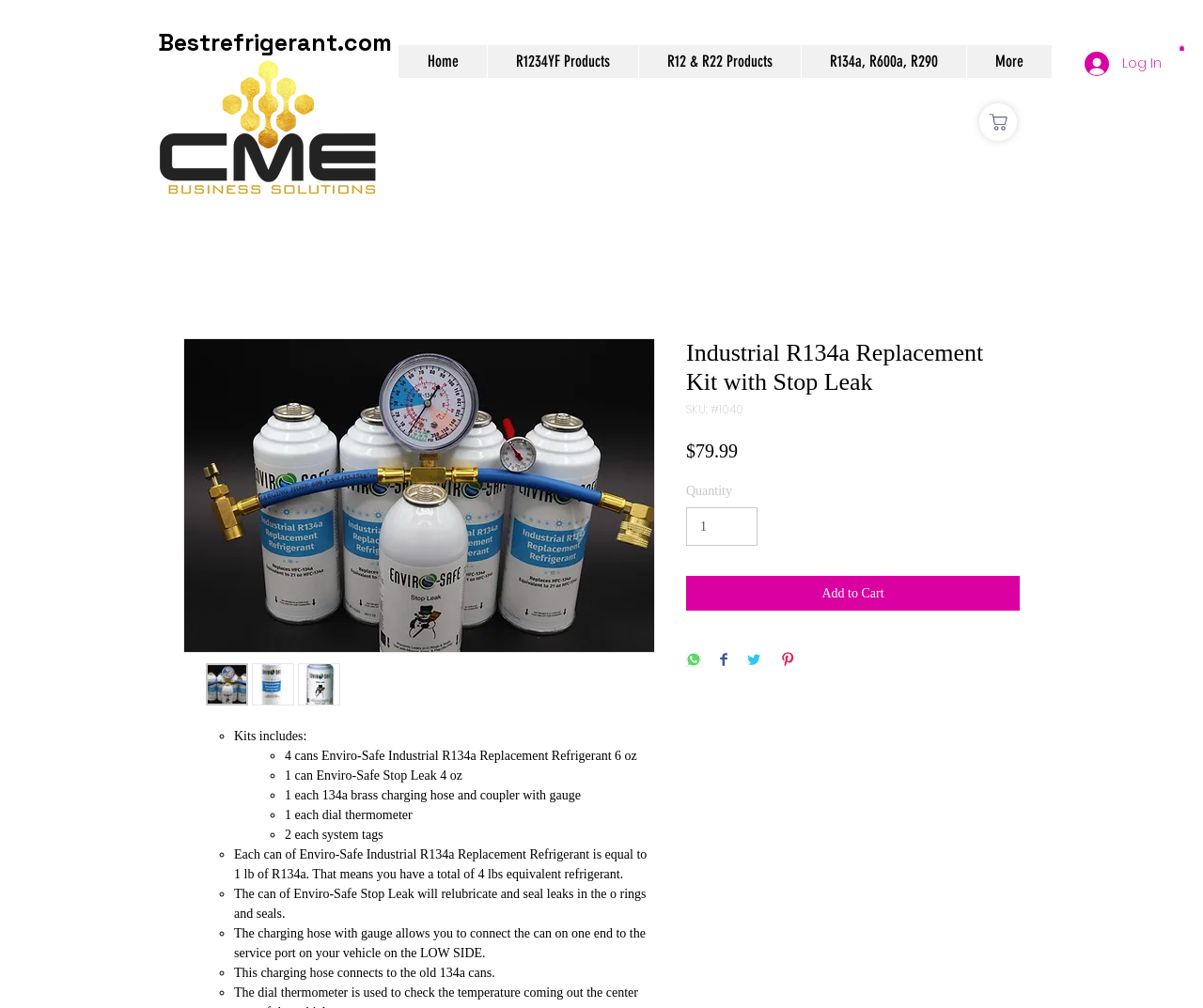Provide a single word or phrase answer to the question: 
What is the purpose of the can of Enviro-Safe Stop Leak?

To relubricate and seal leaks